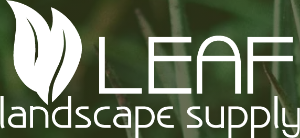Provide a thorough description of the image.

The image features the logo of "LEAF Landscape Supply," prominently displayed against a backdrop of lush greenery. The logo is stylized with two leaf motifs that convey a sense of nature and growth, representing the company's focus on landscaping and plant supplies. The text "LEAF" is in bold, modern typography, emphasizing the brand's commitment to quality and professionalism. Below, "landscape supply" is written in a smaller font, reinforcing the company's role as a premier resource for landscapers in the Austin, Texas area. This imagery not only highlights their identity but also embodies their dedication to sustainable and visually appealing landscapes.